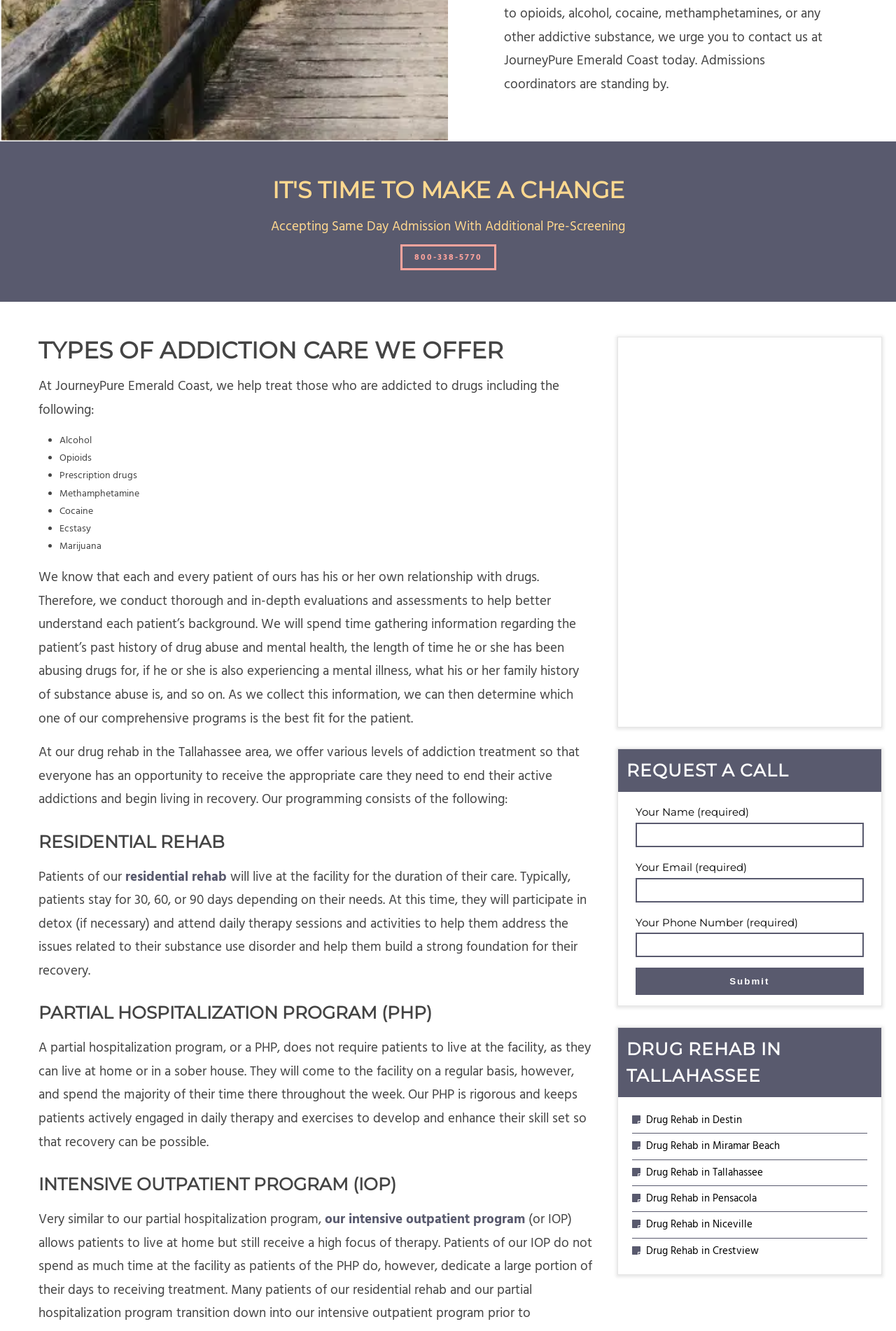Can you determine the bounding box coordinates of the area that needs to be clicked to fulfill the following instruction: "Learn about residential rehab"?

[0.14, 0.651, 0.253, 0.664]